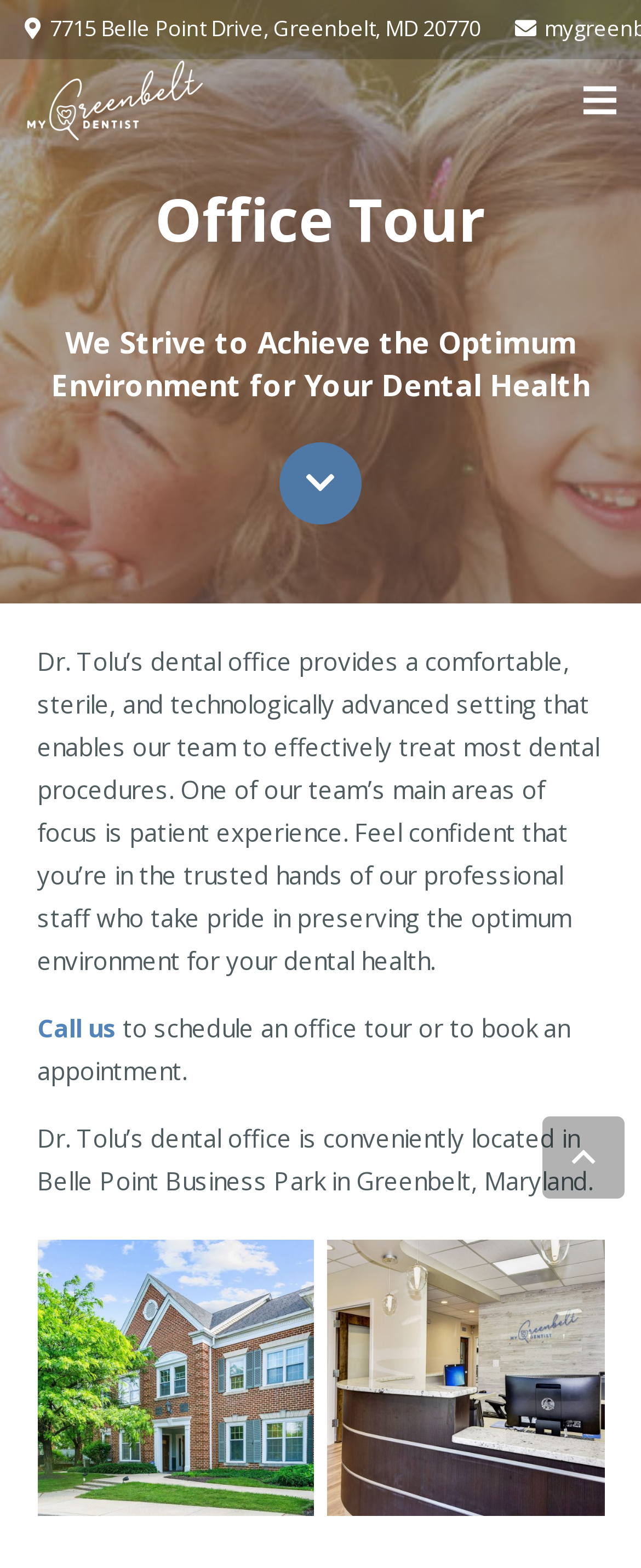Answer the question briefly using a single word or phrase: 
What is the location of Dr. Tolu's dental office?

Belle Point Business Park in Greenbelt, Maryland